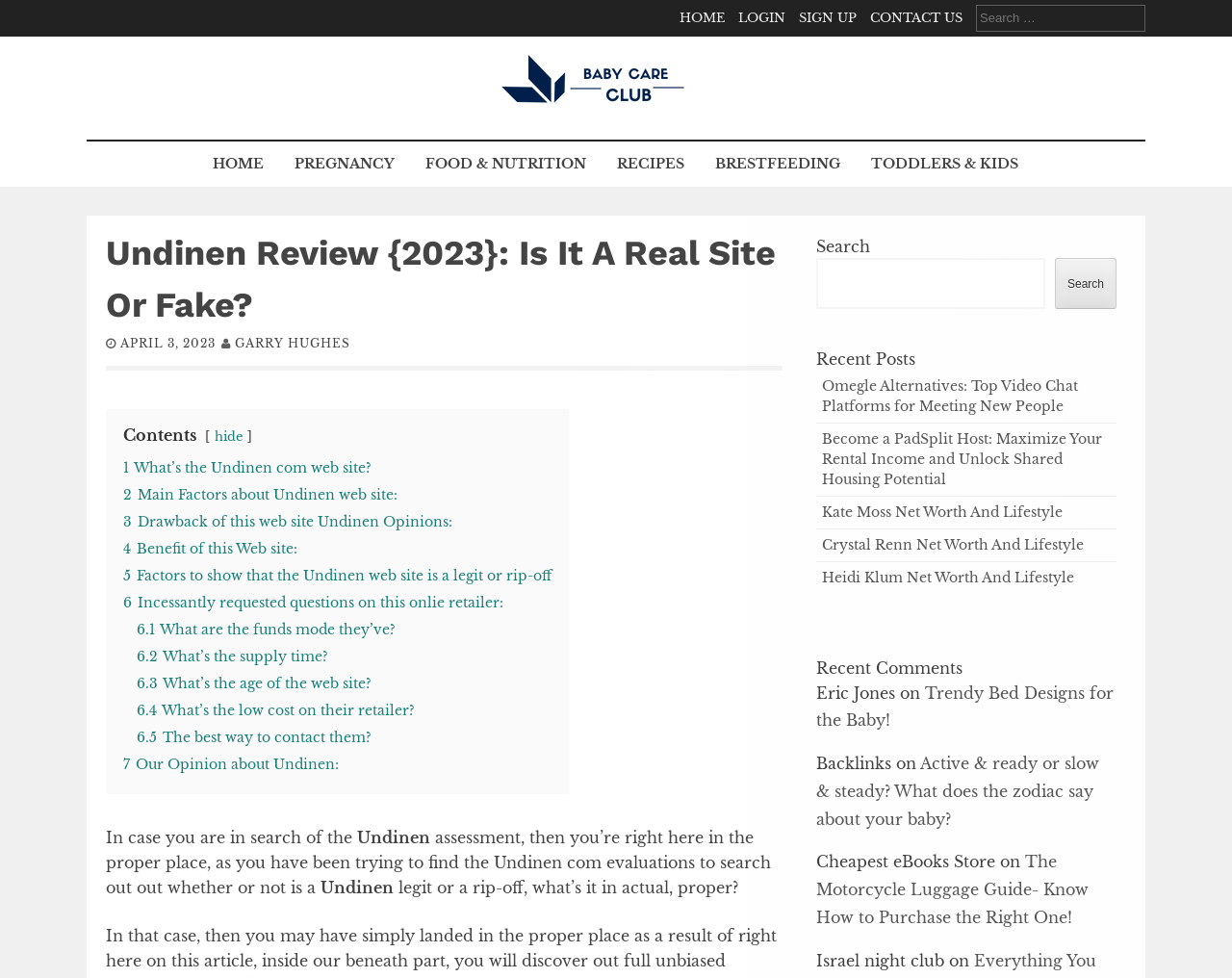Determine the bounding box for the HTML element described here: "SIGN UP". The coordinates should be given as [left, top, right, bottom] with each number being a float between 0 and 1.

[0.648, 0.01, 0.695, 0.027]